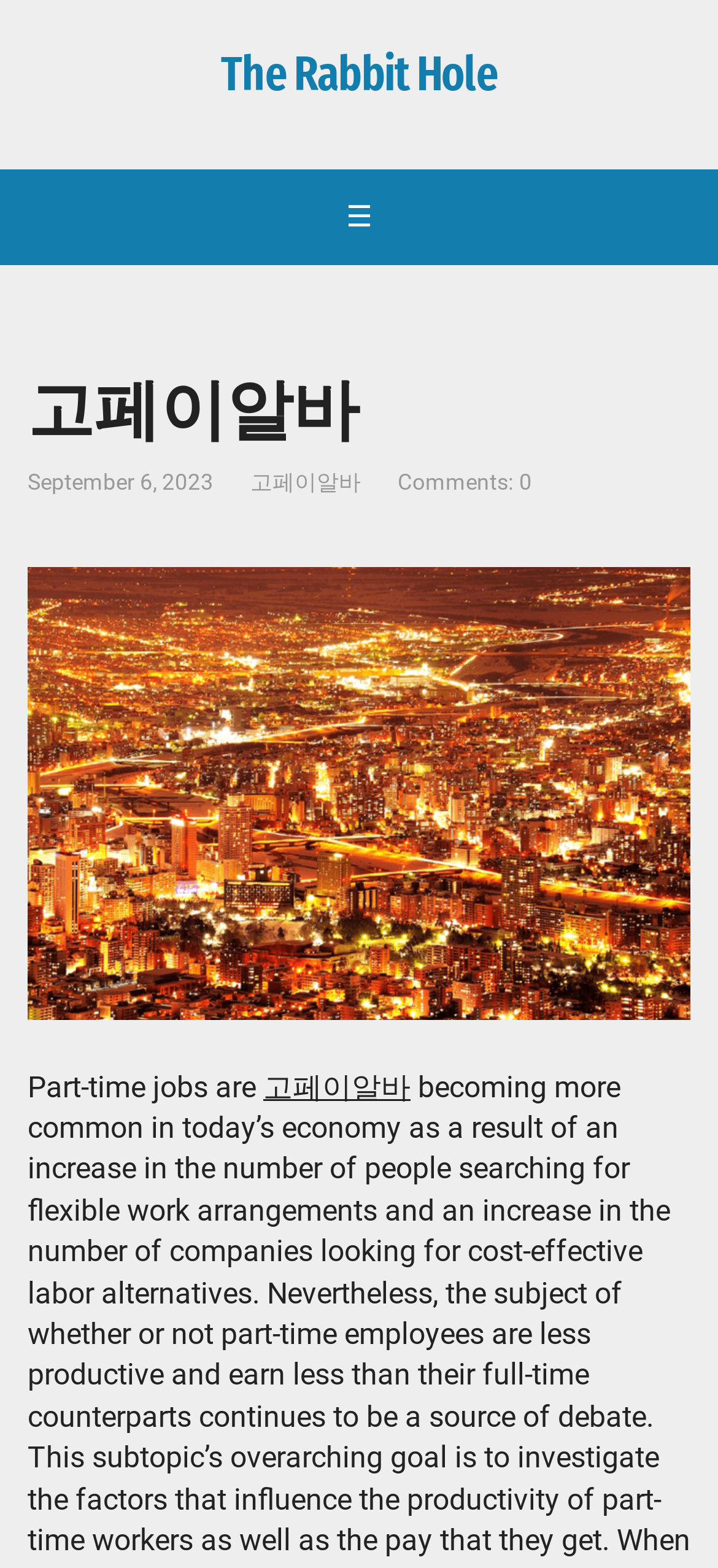Show the bounding box coordinates for the HTML element as described: "고페이알바".

[0.367, 0.682, 0.572, 0.704]